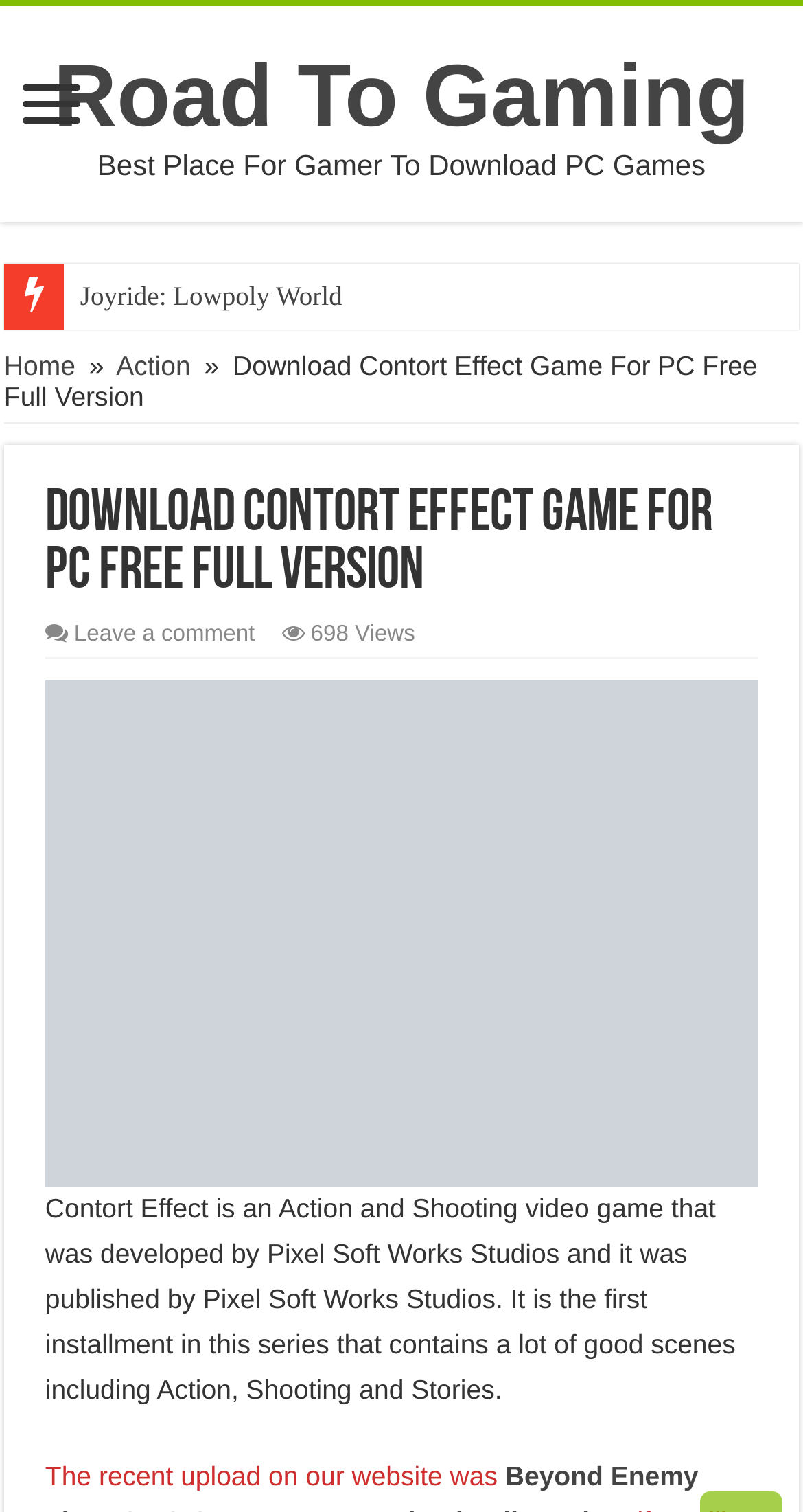Find the bounding box coordinates of the clickable element required to execute the following instruction: "View Contort Effect game details". Provide the coordinates as four float numbers between 0 and 1, i.e., [left, top, right, bottom].

[0.056, 0.45, 0.944, 0.785]